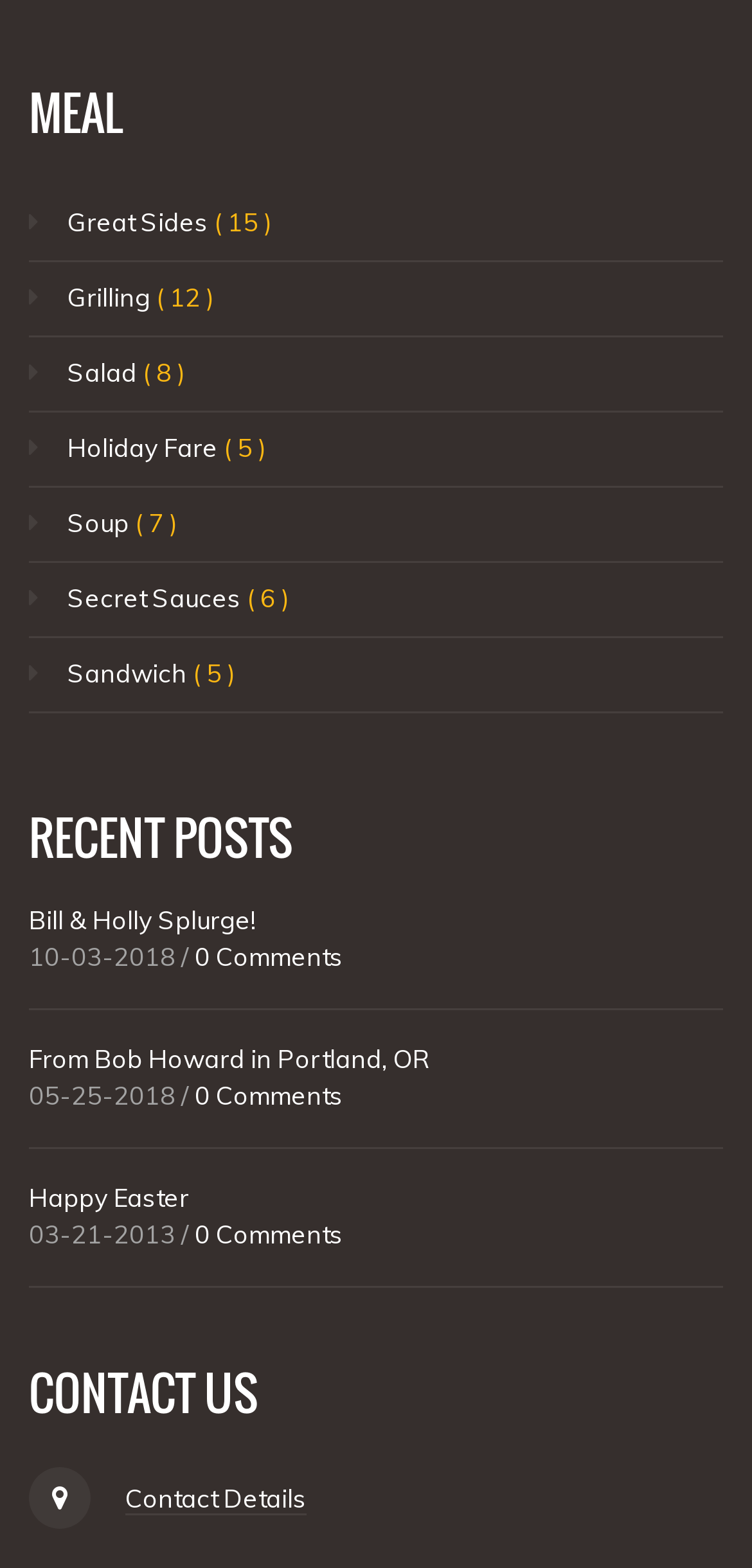Given the description "0 Comments", provide the bounding box coordinates of the corresponding UI element.

[0.259, 0.777, 0.456, 0.797]